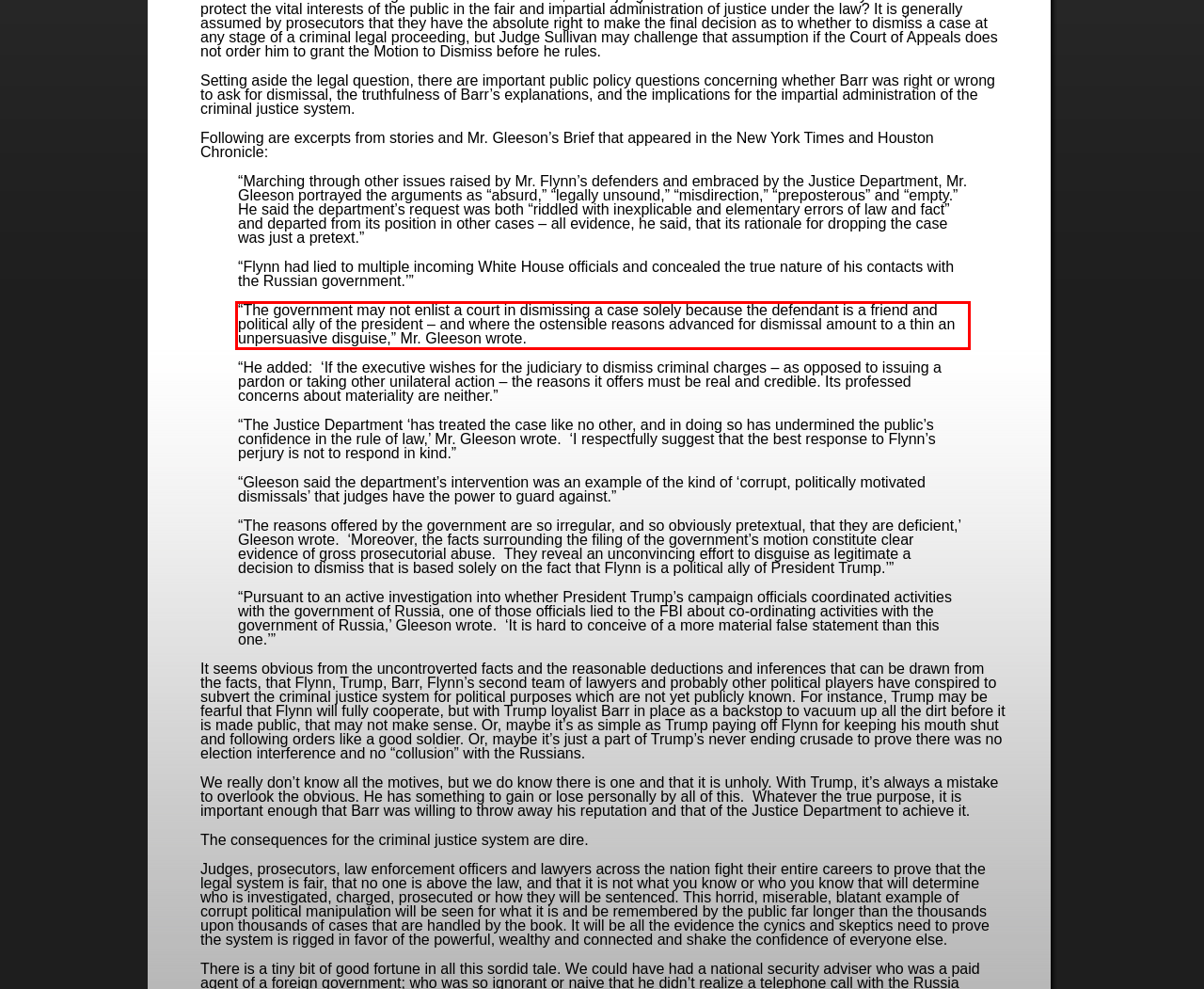Within the screenshot of a webpage, identify the red bounding box and perform OCR to capture the text content it contains.

“The government may not enlist a court in dismissing a case solely because the defendant is a friend and political ally of the president – and where the ostensible reasons advanced for dismissal amount to a thin an unpersuasive disguise,” Mr. Gleeson wrote.